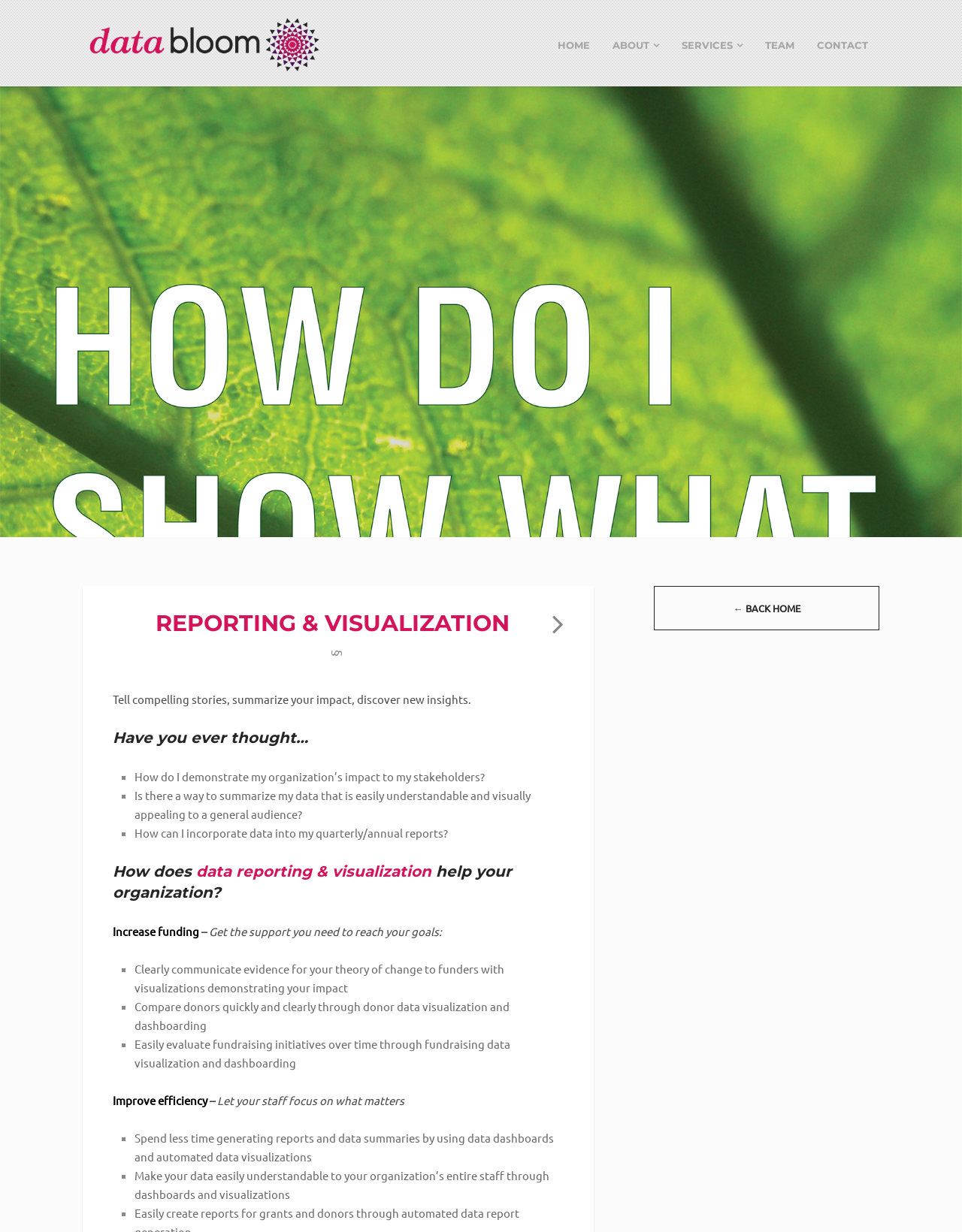Highlight the bounding box coordinates of the element you need to click to perform the following instruction: "go back home."

[0.68, 0.476, 0.914, 0.512]